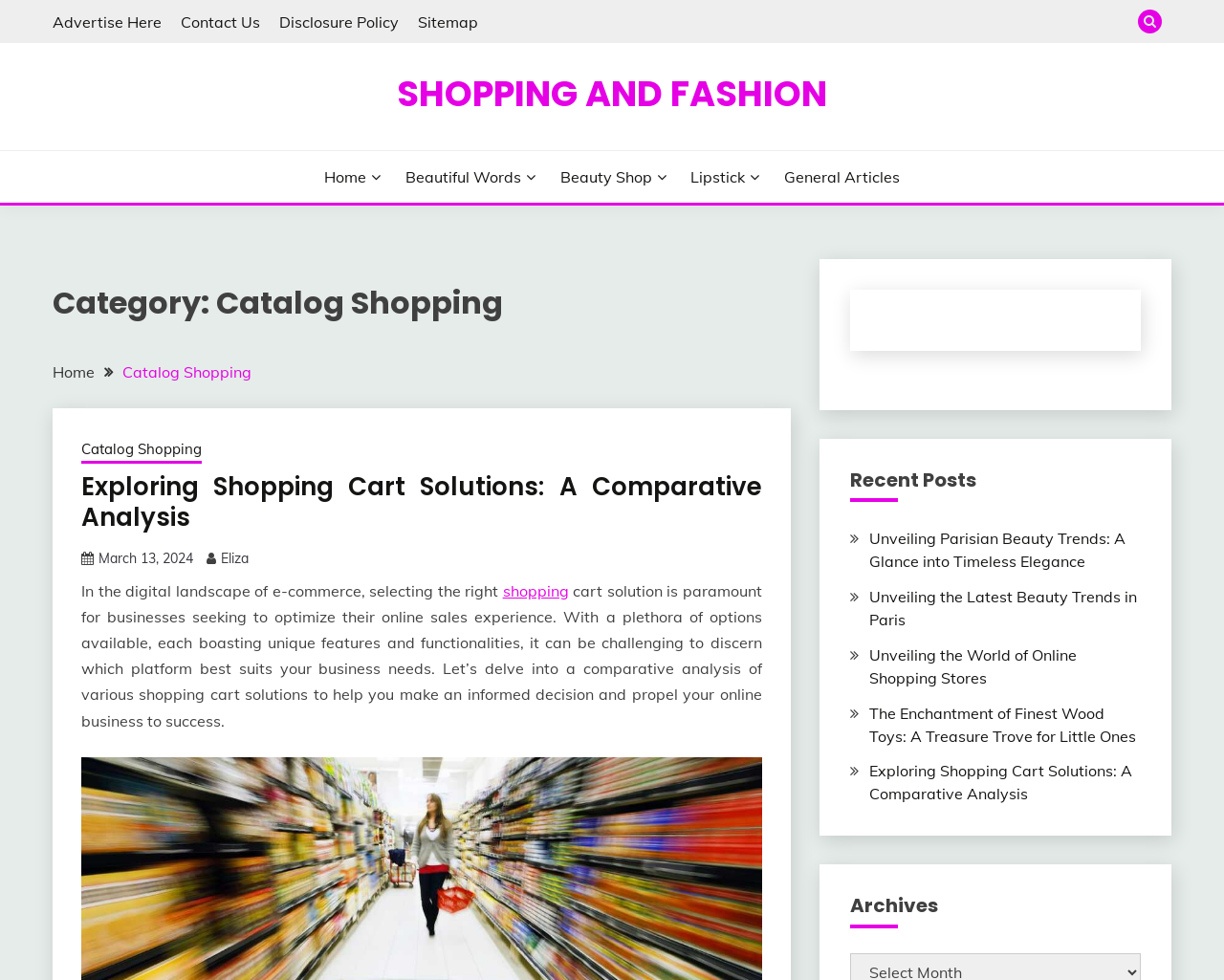Please determine the bounding box coordinates of the section I need to click to accomplish this instruction: "View Exploring Shopping Cart Solutions: A Comparative Analysis".

[0.066, 0.481, 0.622, 0.544]